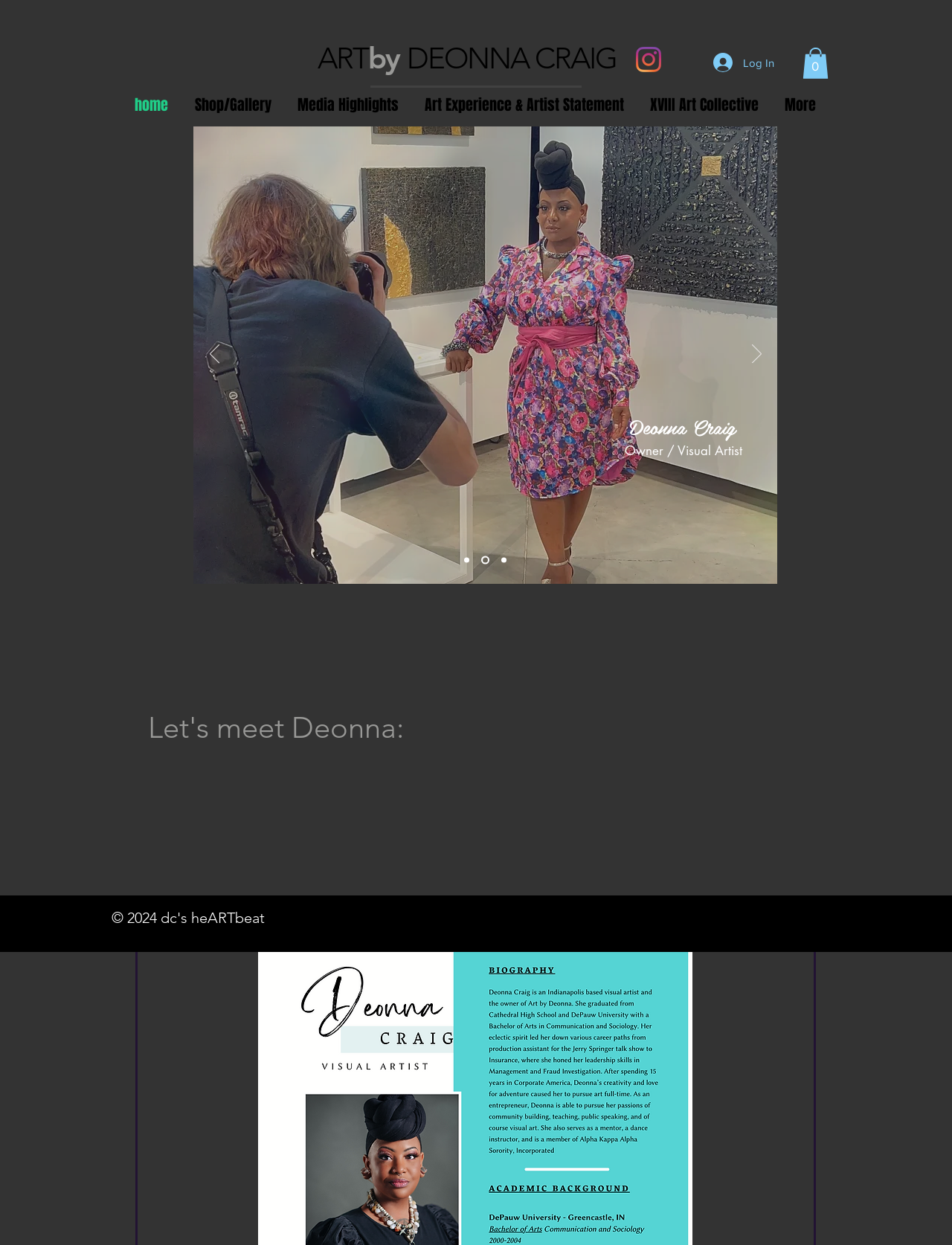Create an elaborate caption that covers all aspects of the webpage.

The webpage is about Deonna Craig, a visual artist, and her art platform DC's HeARTbeat. At the top, there is a heading "ARTby DEONNA CRAIG" with a link to the same title. To the right of this heading, there is a social bar with an Instagram link, accompanied by an Instagram icon. Next to the social bar, there are two buttons: "Log In" with an image, and "Cart with 0 items" with an SVG icon.

Below these elements, there is a navigation menu with links to various sections of the website, including "home", "Shop/Gallery", "Media Highlights", "Art Experience & Artist Statement", "XVIII Art Collective", and "More". 

On the right side of the navigation menu, there is a slideshow region with previous and next buttons, each accompanied by an image. The slideshow has navigation links to individual slides, labeled as "Slide 1", "Slide 2", and "Slide 3".

Below the slideshow, there are three headings: "Deonna Craig", "Owner / Visual Artist", and "Let's meet Deonna:". 

At the bottom of the page, there is a copyright notice "© 2024 dc's heARTbeat".